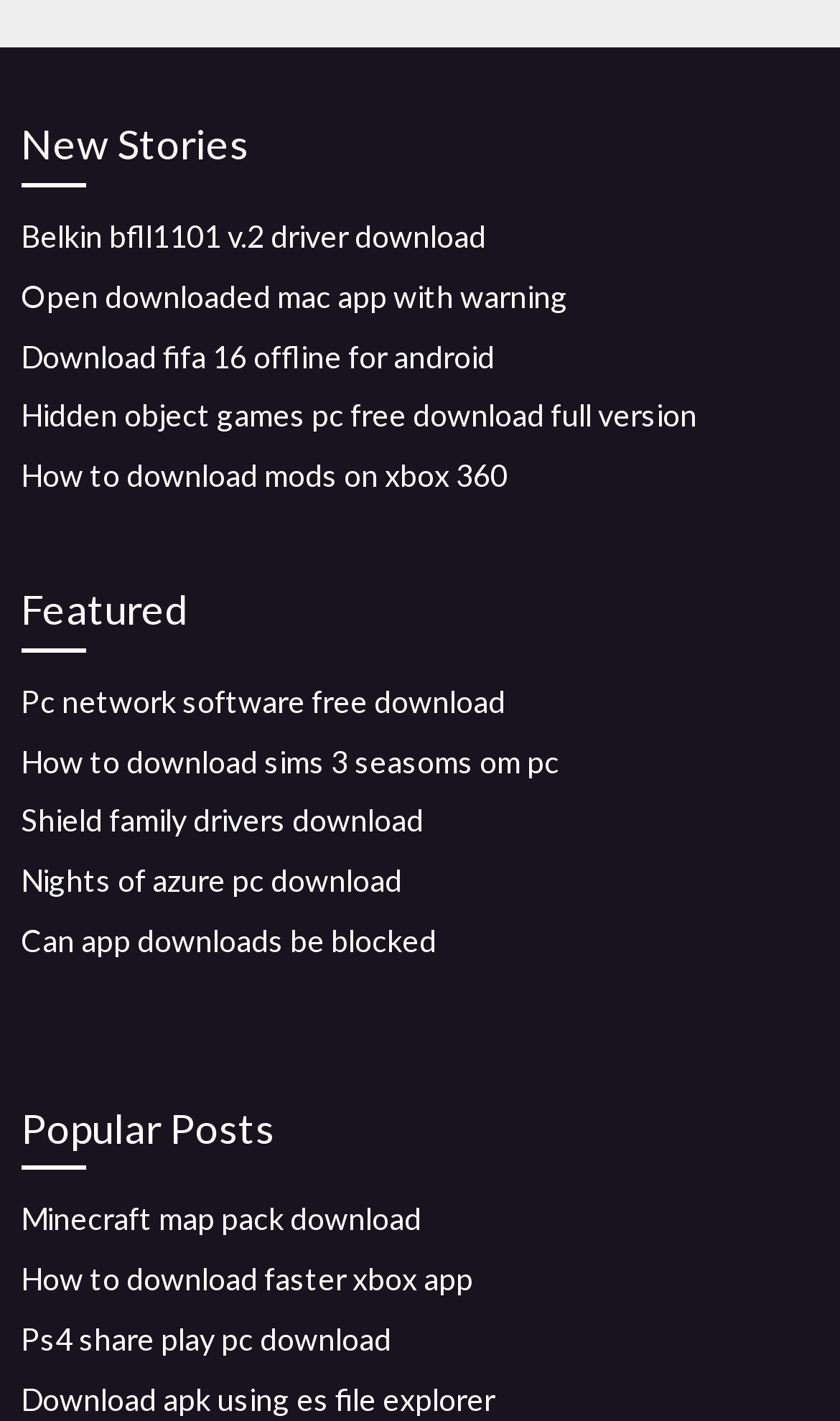Please find the bounding box coordinates of the element that needs to be clicked to perform the following instruction: "Click on 'here' to get local information on Holmfirth". The bounding box coordinates should be four float numbers between 0 and 1, represented as [left, top, right, bottom].

None